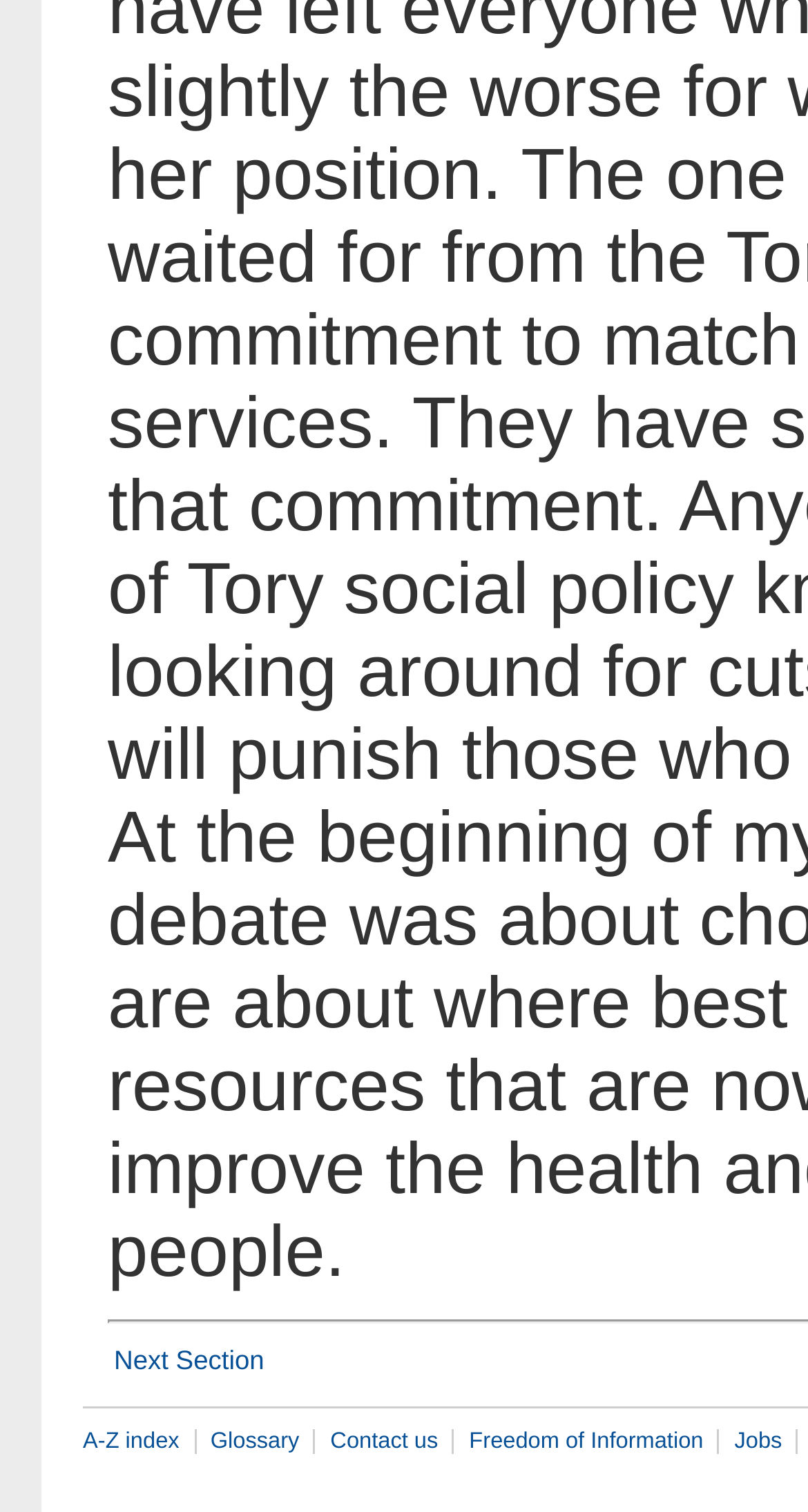What is the purpose of the 'Next Section' link?
Refer to the image and provide a detailed answer to the question.

The 'Next Section' link is located at the top of the webpage, indicating that it is a navigation element. Its purpose is to allow users to move to the next section of the content, likely to facilitate easy browsing and reading.